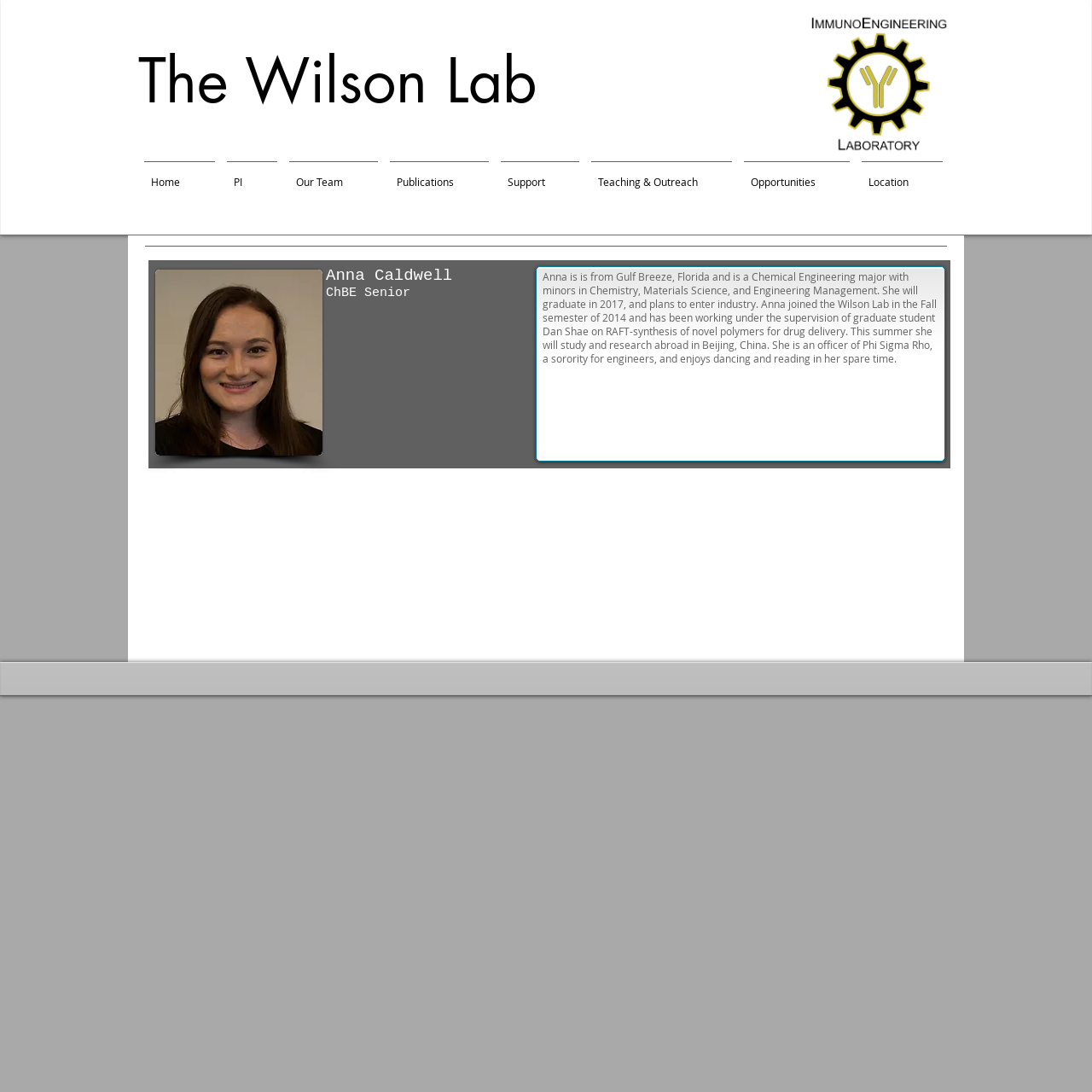What is the name of the graduate student supervising Anna?
Using the image, provide a concise answer in one word or a short phrase.

Dan Shae